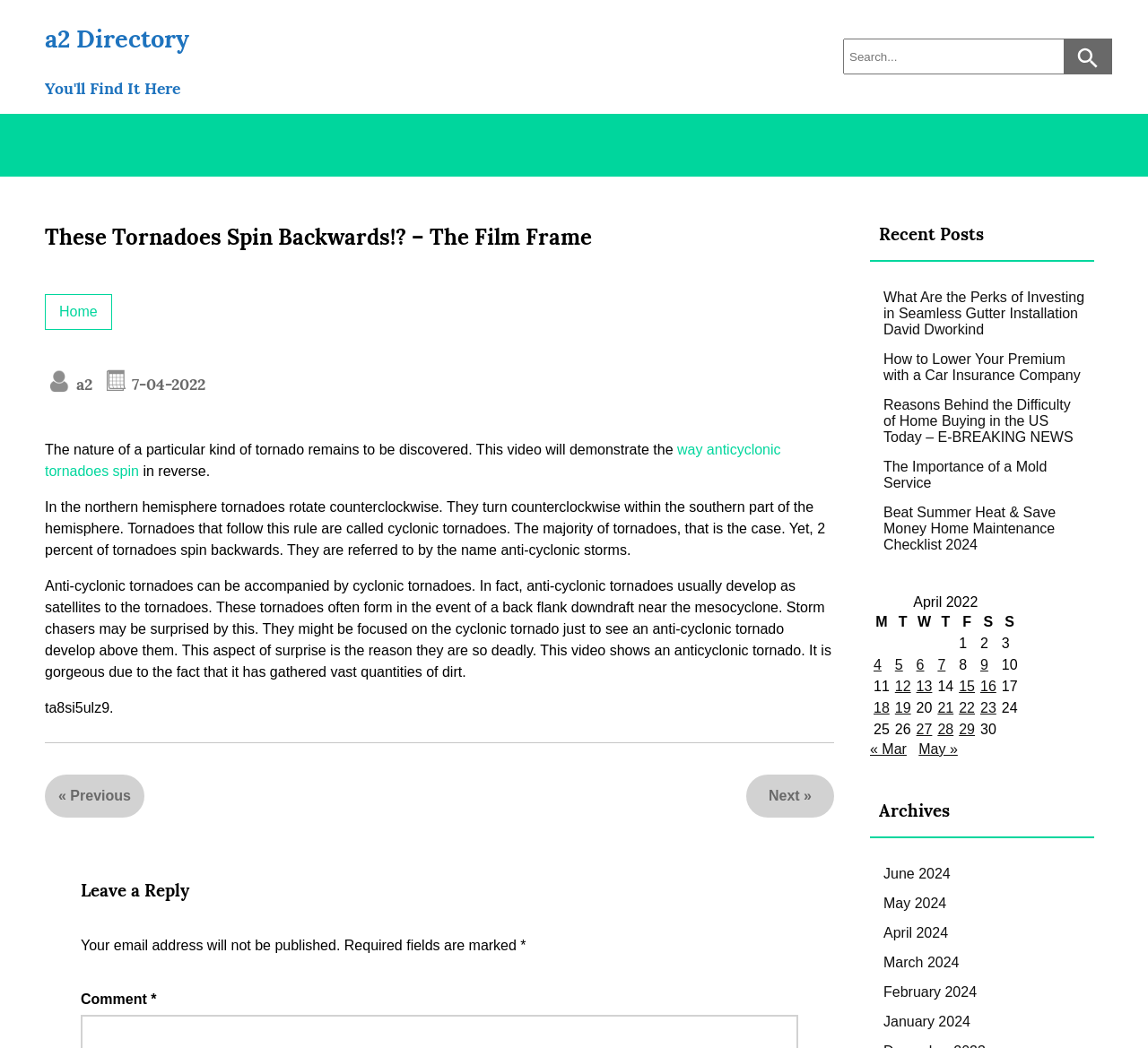What is the name of the section that allows users to leave a comment?
Examine the image and give a concise answer in one word or a short phrase.

Leave a Reply